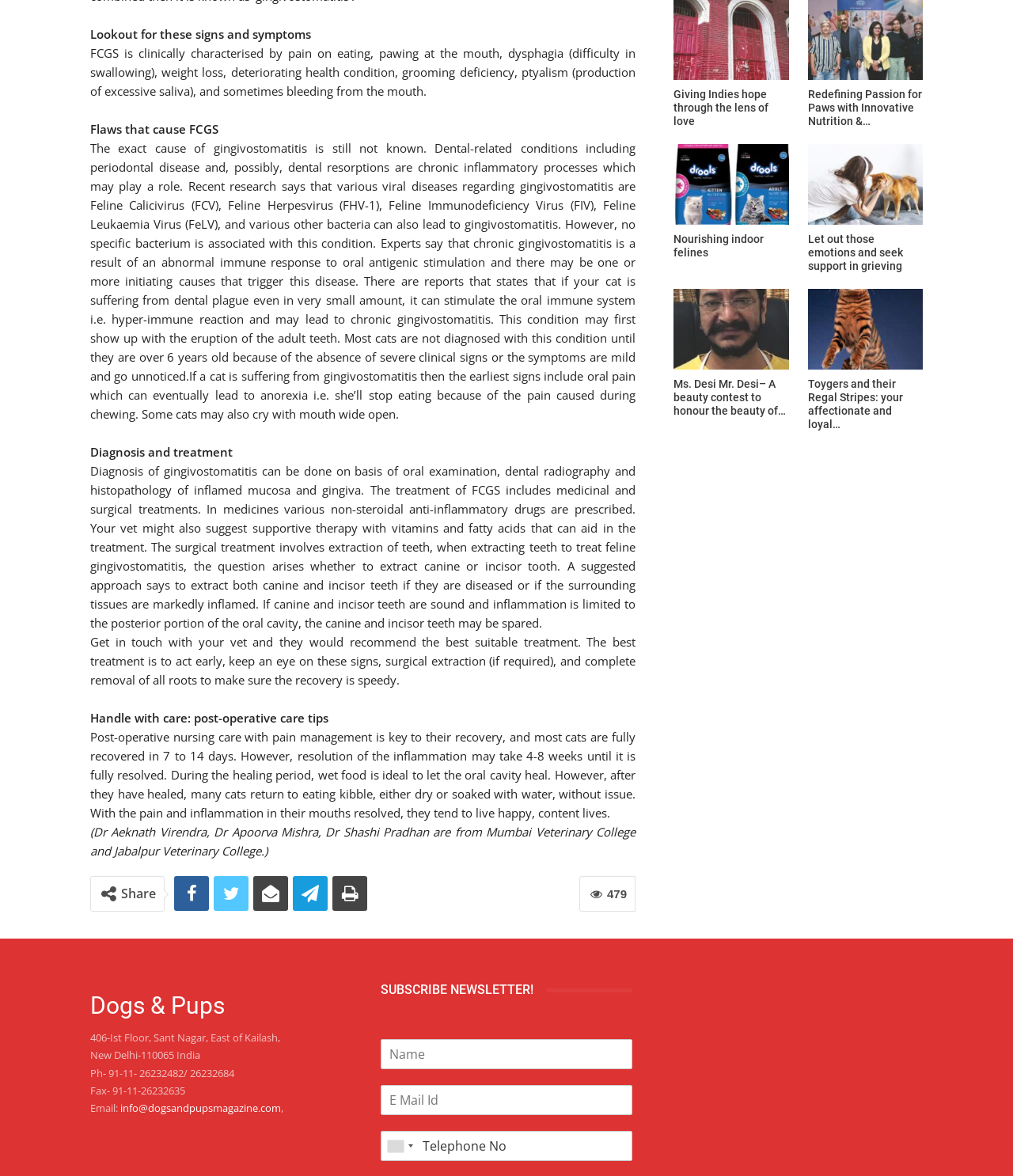Determine the bounding box coordinates of the UI element described below. Use the format (top-left x, top-left y, bottom-right x, bottom-right y) with floating point numbers between 0 and 1: title="Nourishing indoor felines"

[0.665, 0.123, 0.779, 0.191]